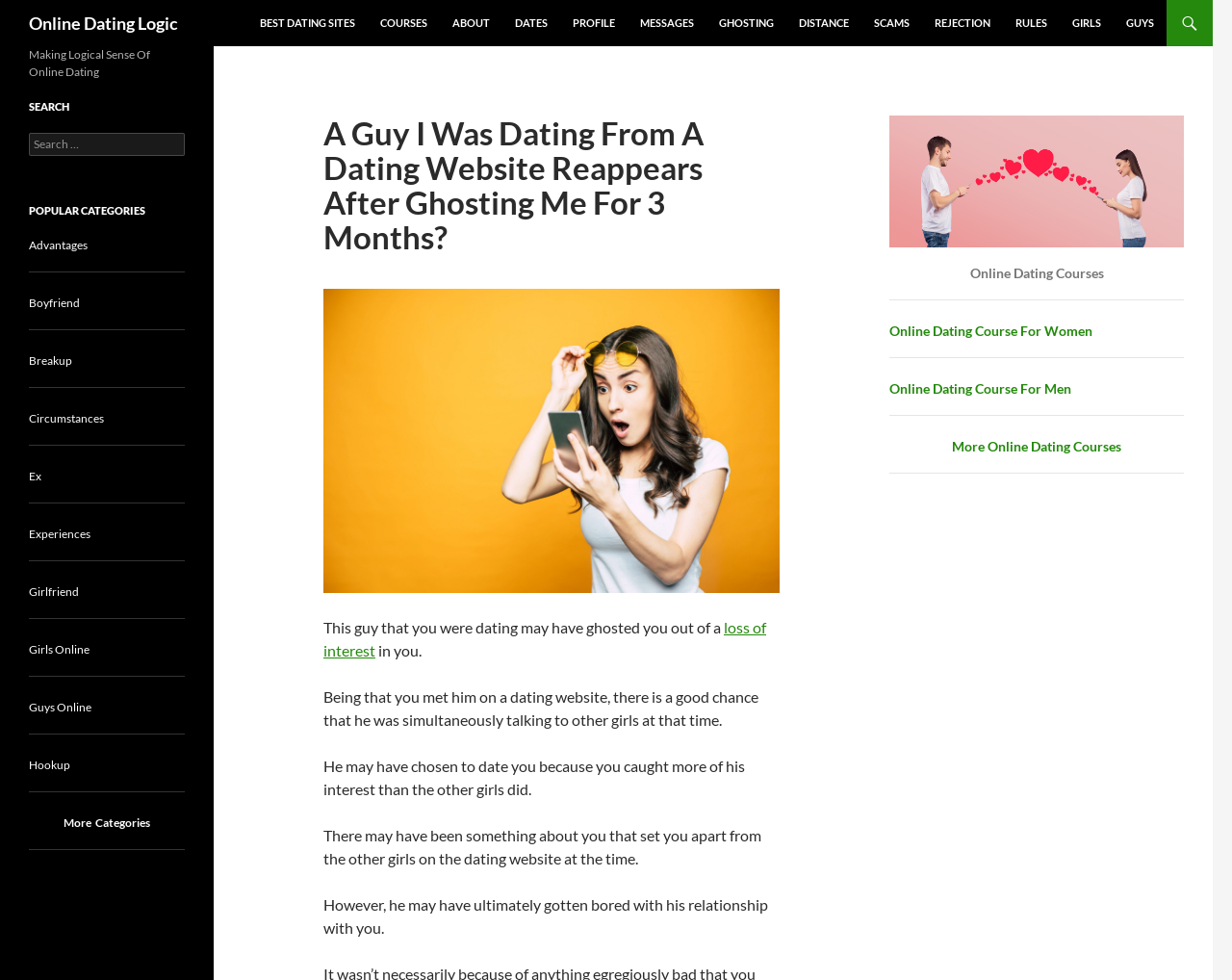Determine the heading of the webpage and extract its text content.

Online Dating Logic